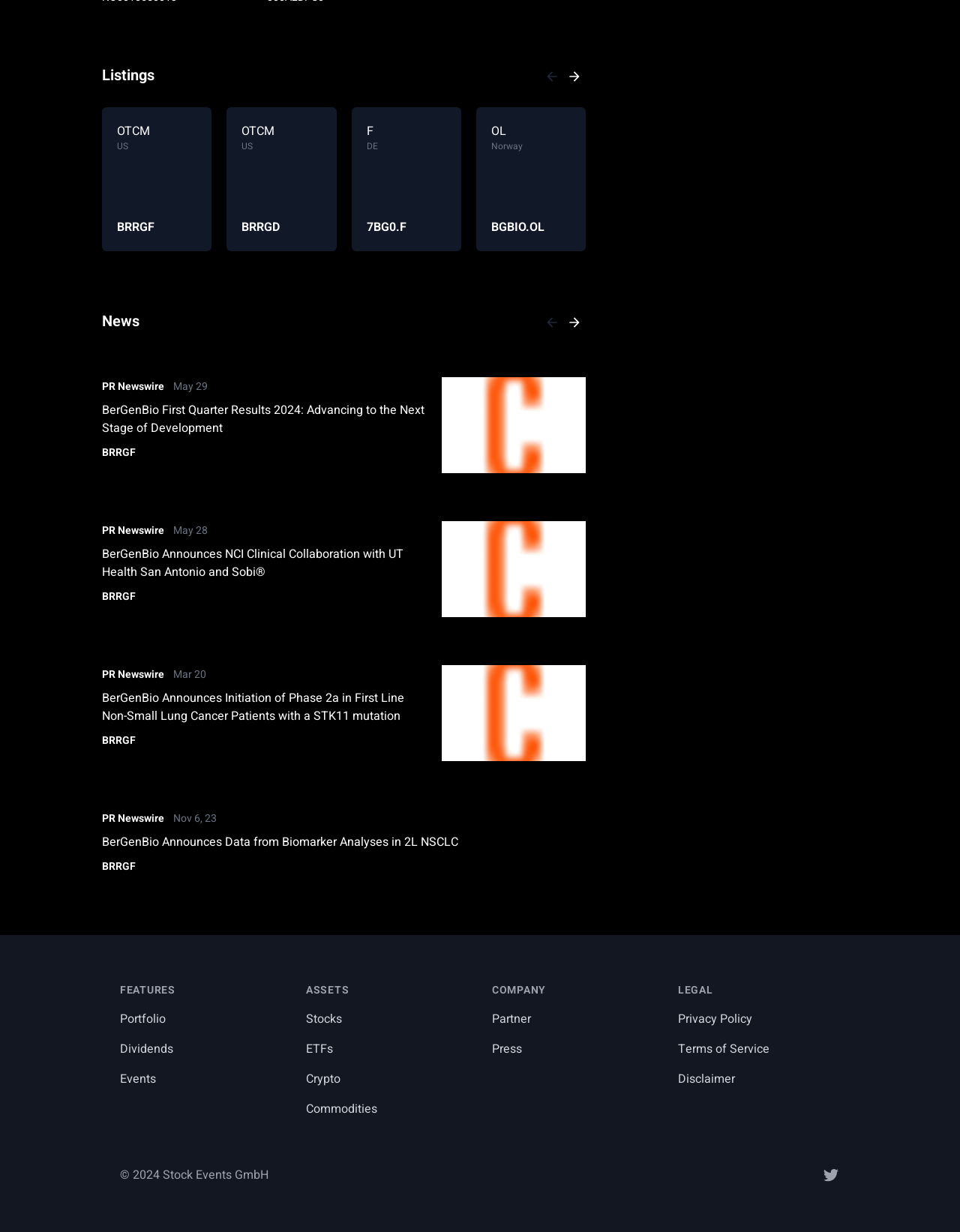Indicate the bounding box coordinates of the clickable region to achieve the following instruction: "Click the 'Listings' heading."

[0.106, 0.053, 0.161, 0.072]